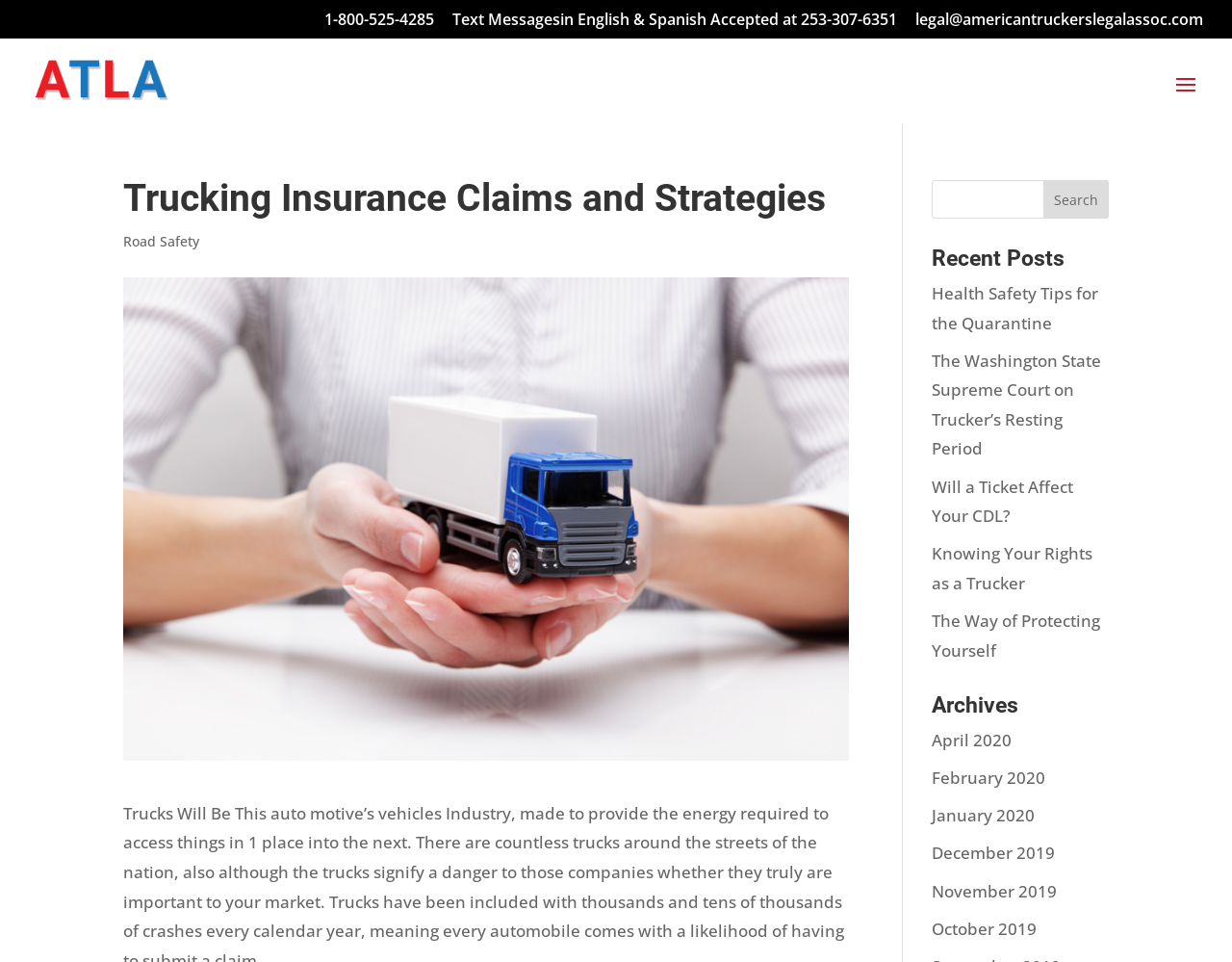Please identify the bounding box coordinates of the element's region that I should click in order to complete the following instruction: "Read the recent post about Health Safety Tips for the Quarantine". The bounding box coordinates consist of four float numbers between 0 and 1, i.e., [left, top, right, bottom].

[0.756, 0.293, 0.892, 0.347]